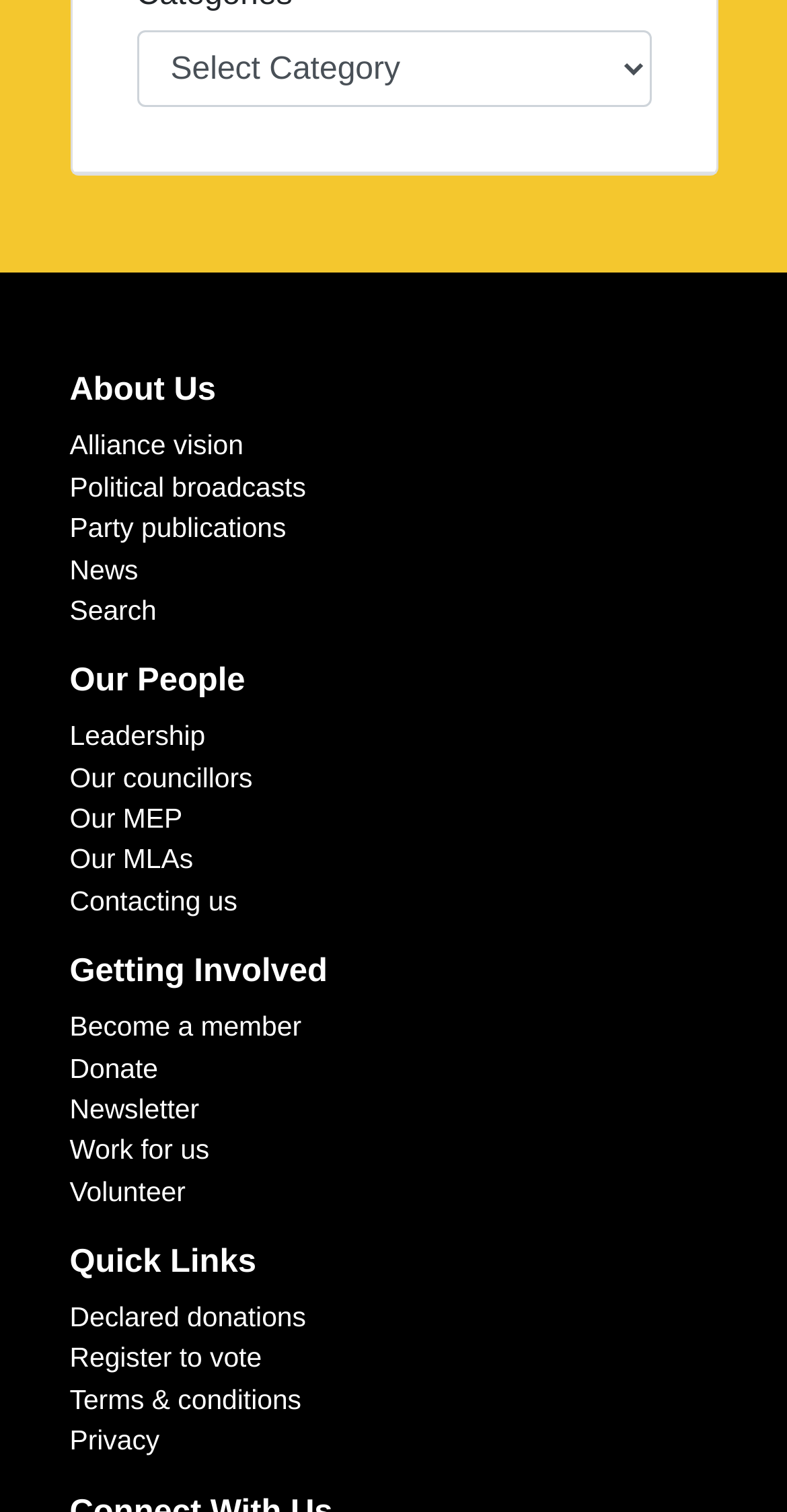How many headings are on the webpage? Refer to the image and provide a one-word or short phrase answer.

4